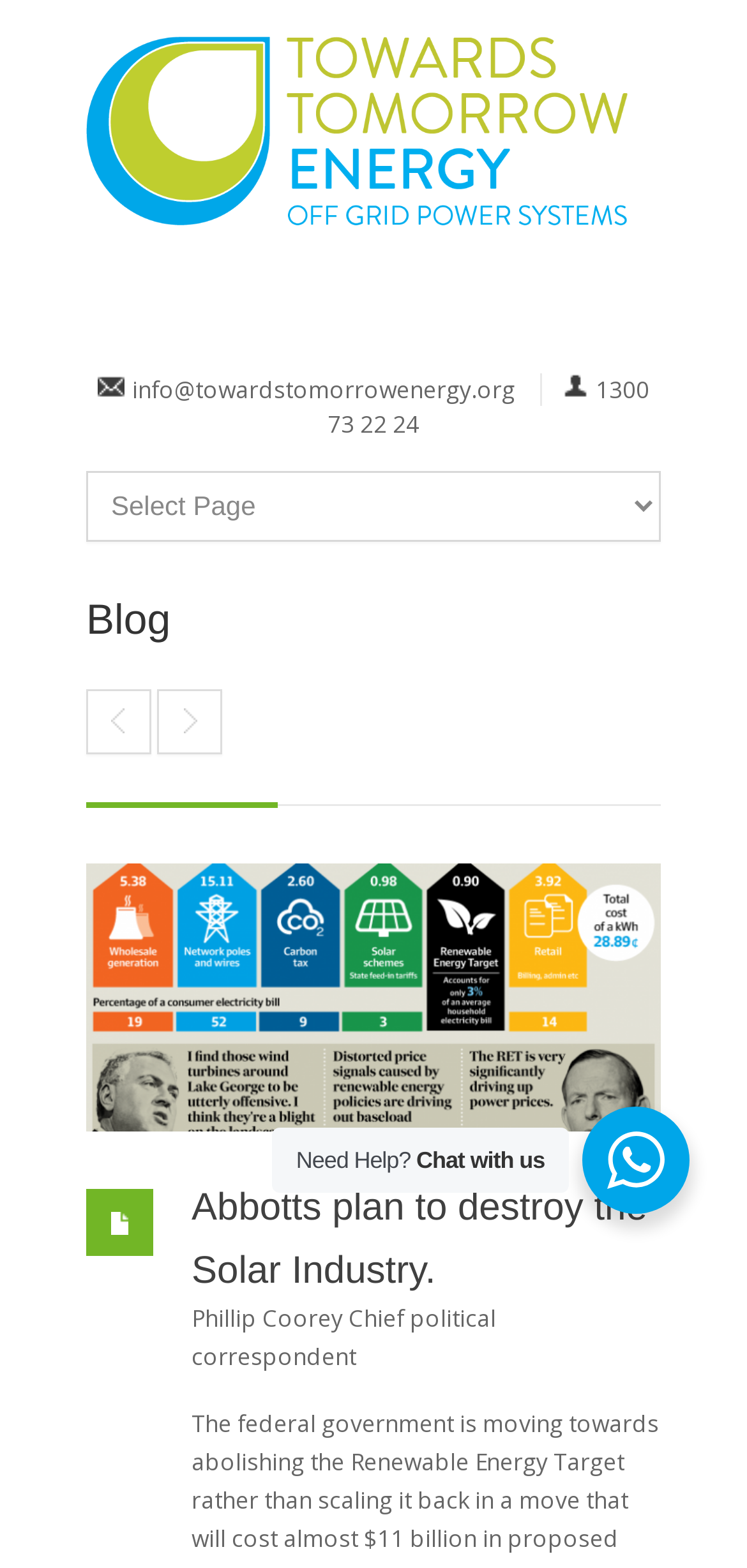Given the description of a UI element: "info@towardstomorrowenergy.org", identify the bounding box coordinates of the matching element in the webpage screenshot.

[0.177, 0.238, 0.69, 0.259]